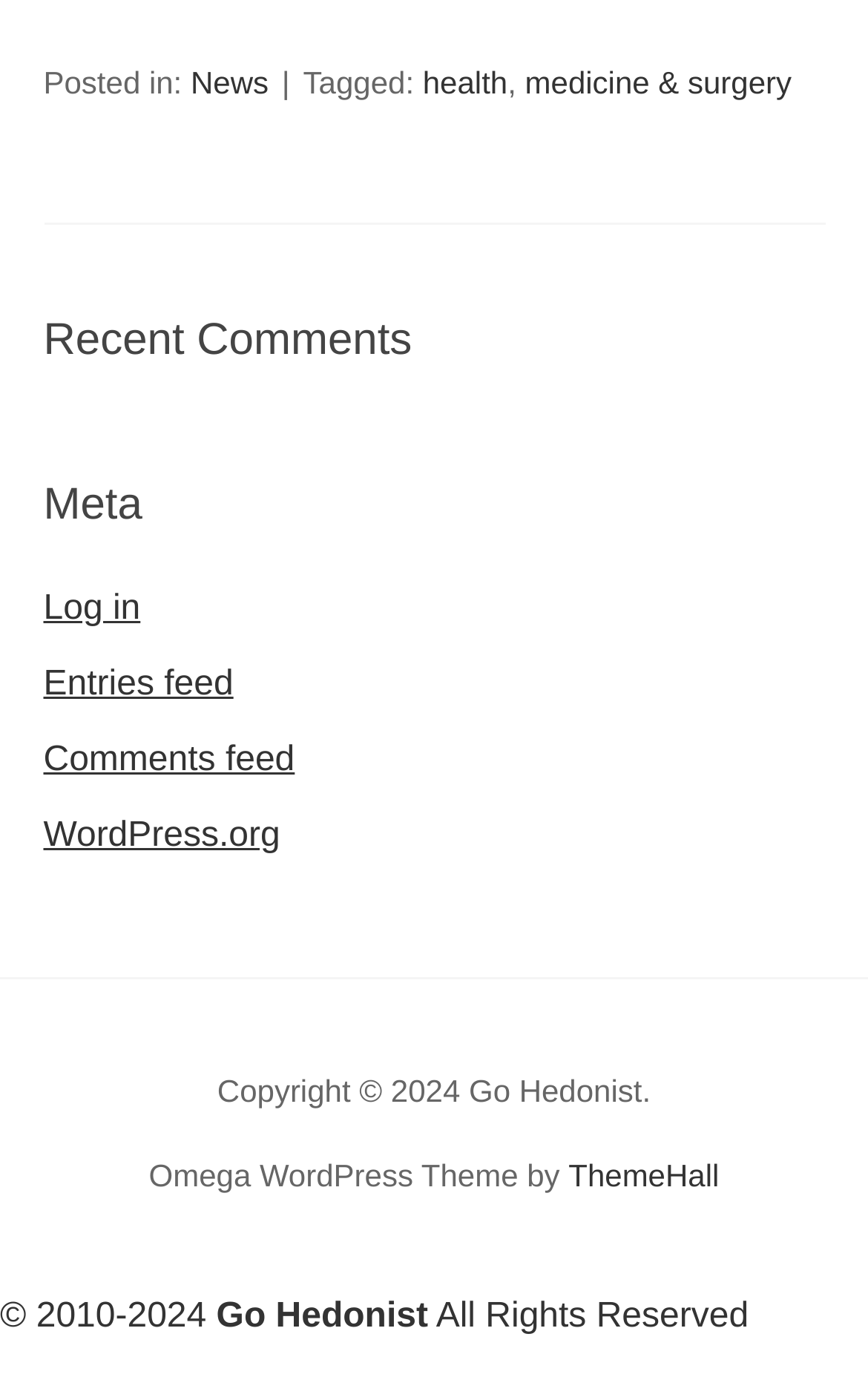Show the bounding box coordinates of the element that should be clicked to complete the task: "Go to the WordPress.org website".

[0.05, 0.584, 0.323, 0.611]